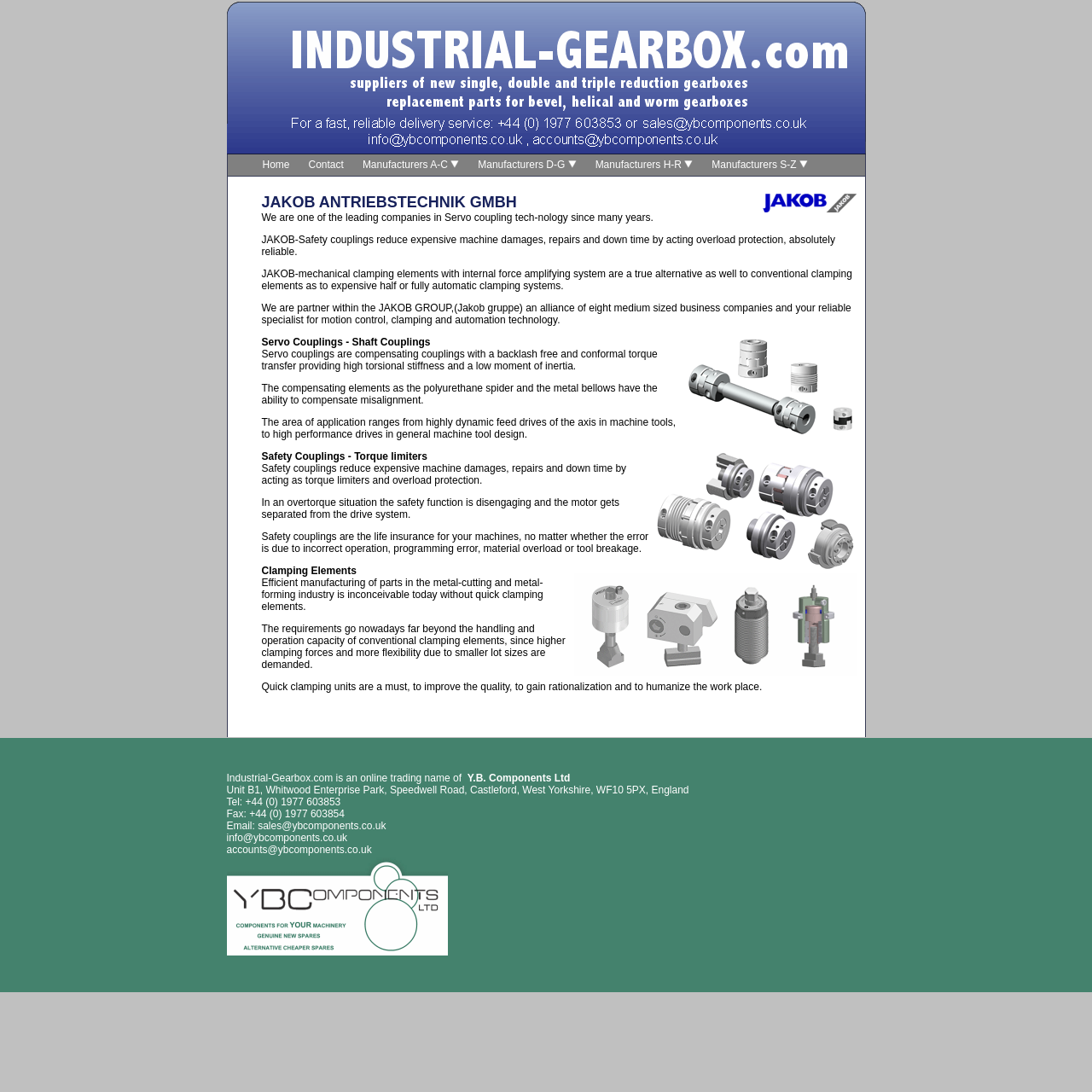Could you identify the text that serves as the heading for this webpage?

JAKOB ANTRIEBSTECHNIK GMBH